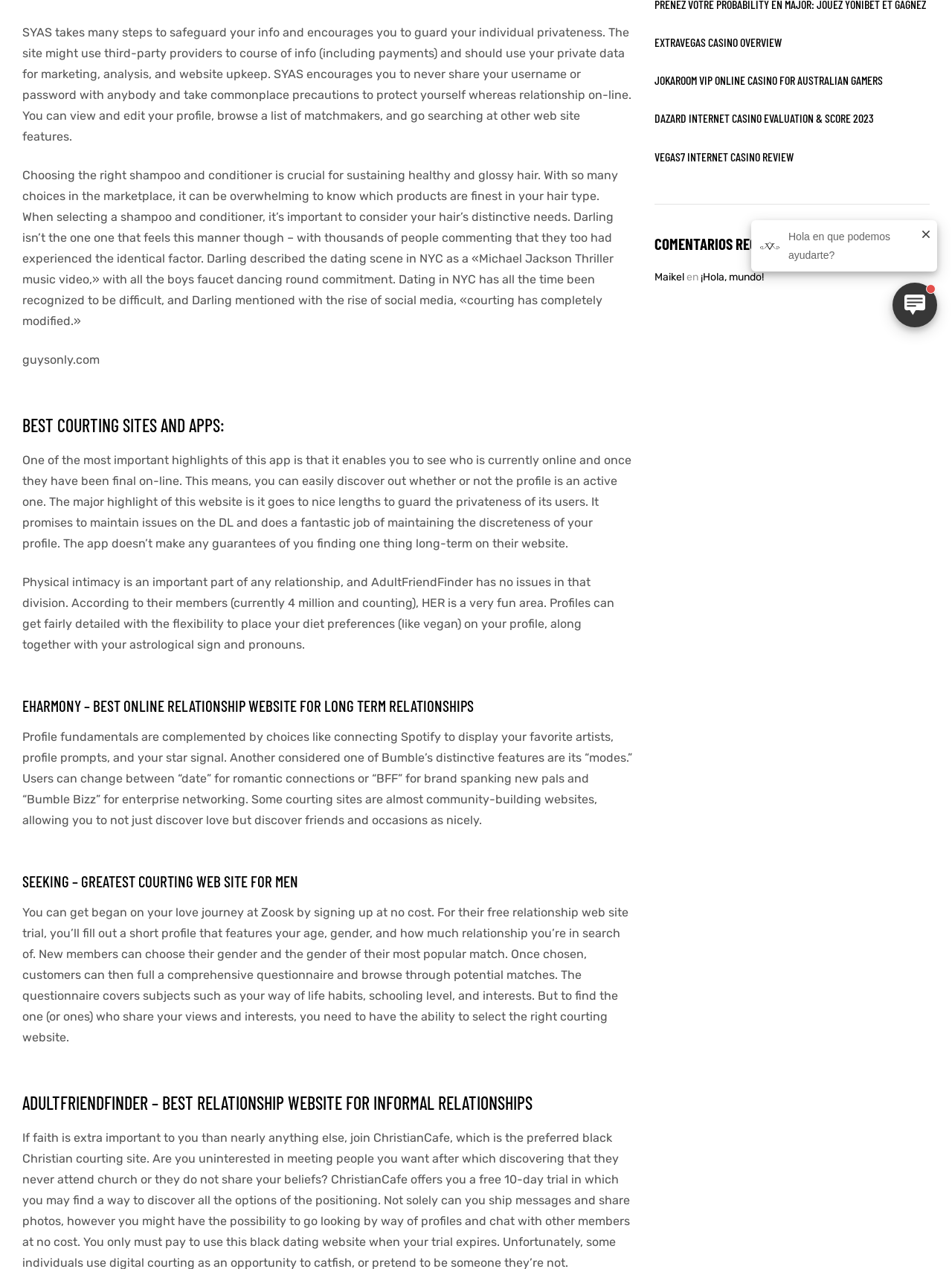Determine the bounding box coordinates for the UI element described. Format the coordinates as (top-left x, top-left y, bottom-right x, bottom-right y) and ensure all values are between 0 and 1. Element description: ExtraVegas Casino Overview

[0.688, 0.026, 0.821, 0.04]